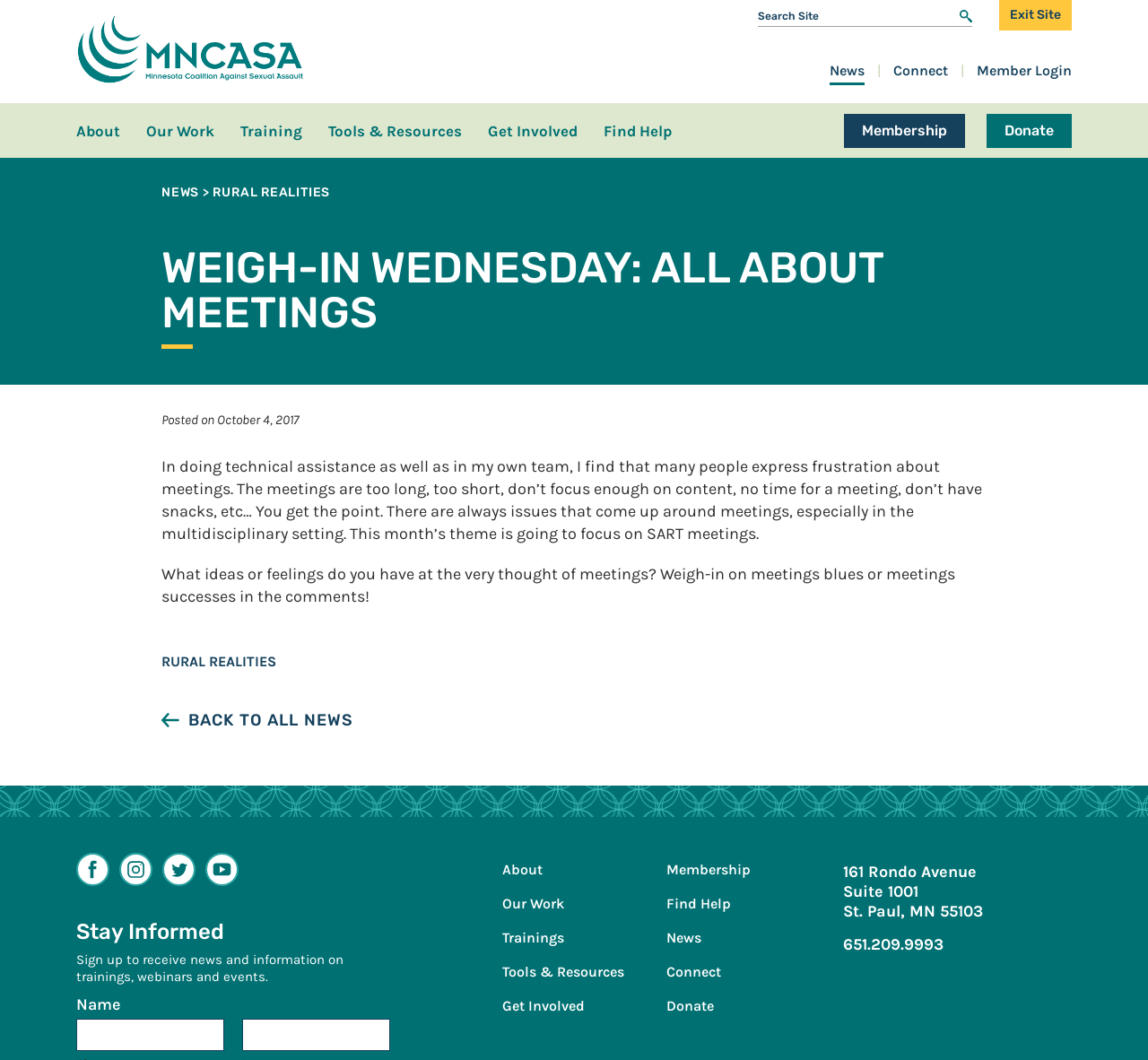Determine the bounding box coordinates (top-left x, top-left y, bottom-right x, bottom-right y) of the UI element described in the following text: alt="Linguix twitter"

None